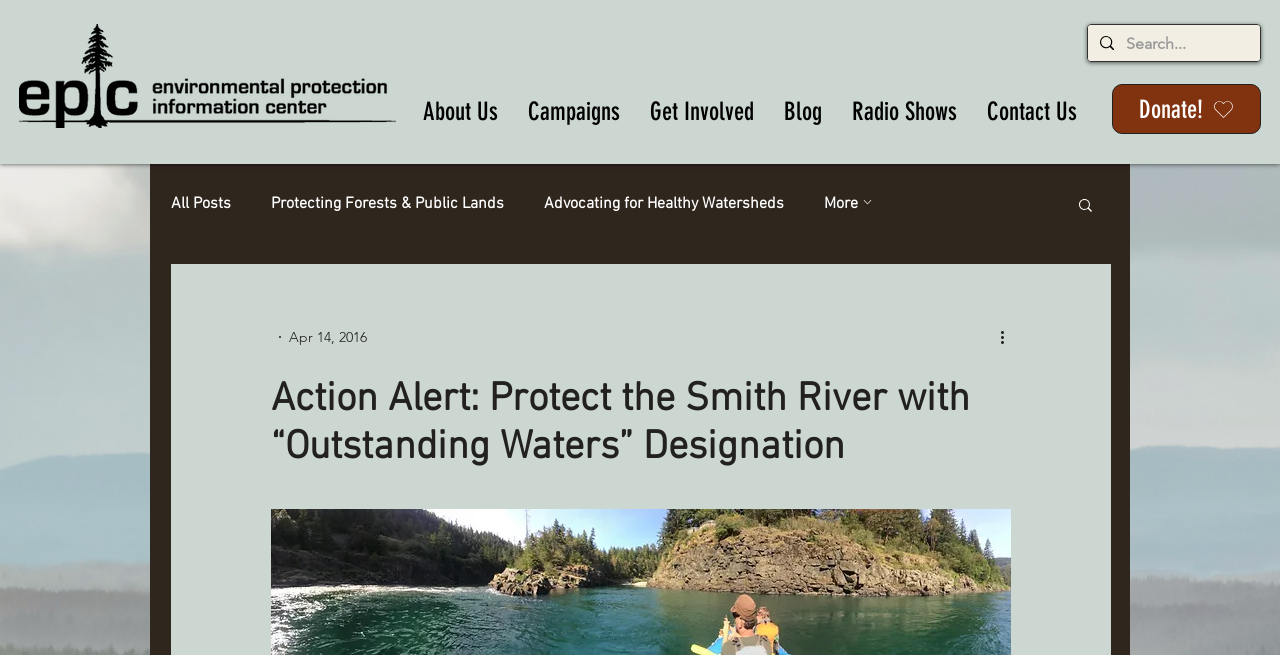Please specify the bounding box coordinates of the clickable section necessary to execute the following command: "Donate to the cause".

[0.869, 0.128, 0.985, 0.205]